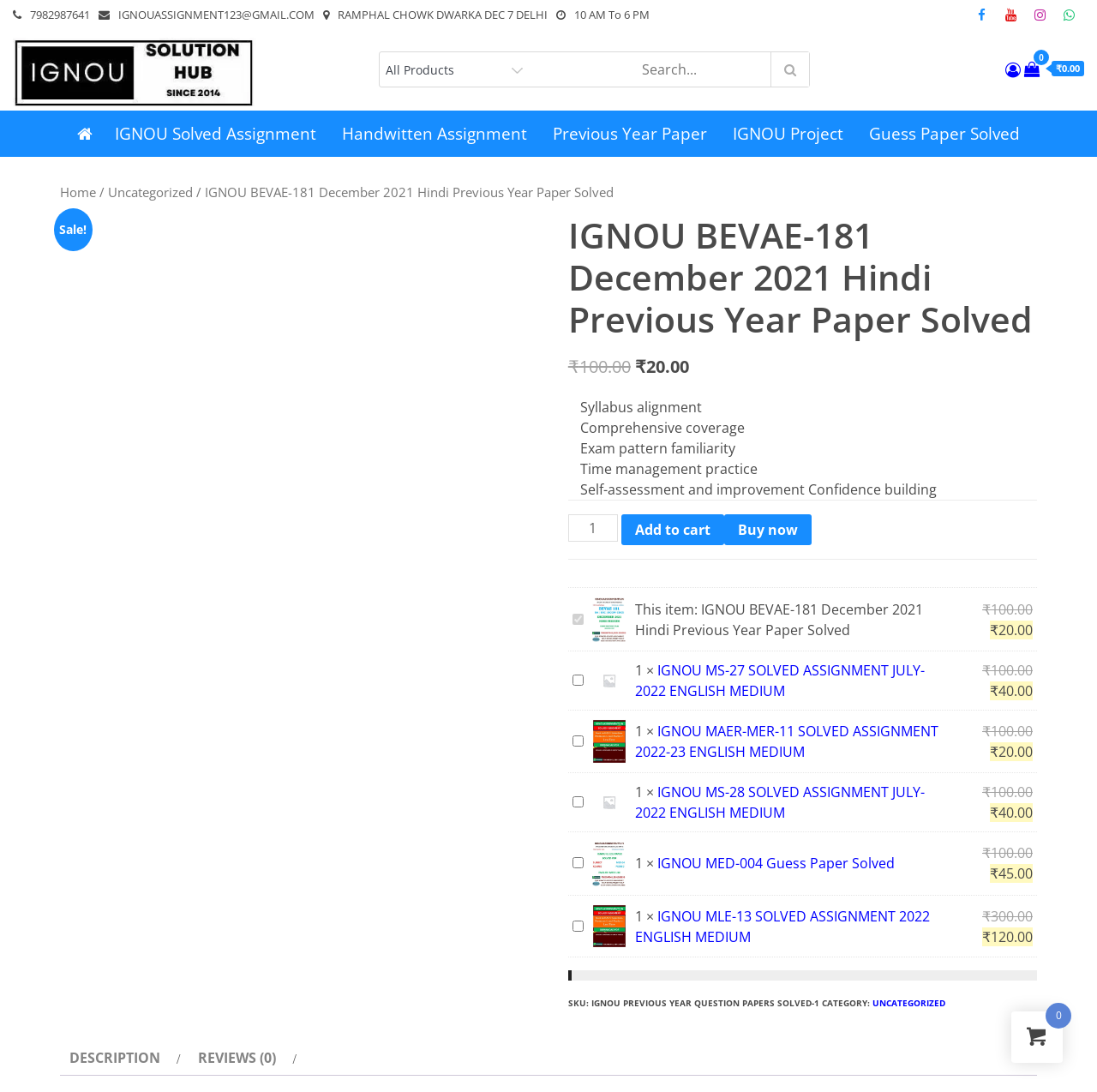Could you locate the bounding box coordinates for the section that should be clicked to accomplish this task: "View product description".

[0.055, 0.952, 0.169, 0.985]